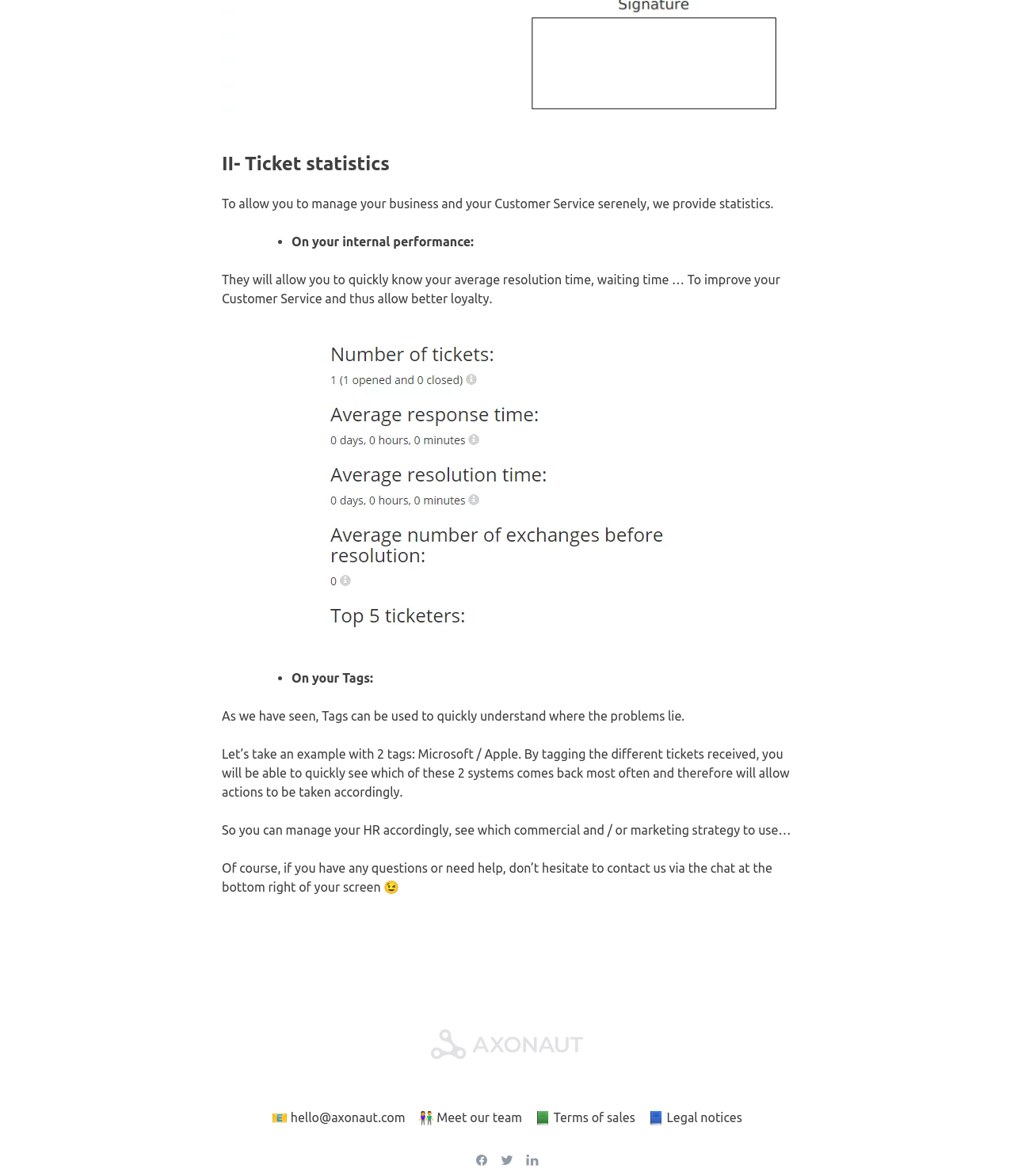Please specify the bounding box coordinates of the clickable region necessary for completing the following instruction: "Contact via email". The coordinates must consist of four float numbers between 0 and 1, i.e., [left, top, right, bottom].

[0.268, 0.944, 0.4, 0.956]